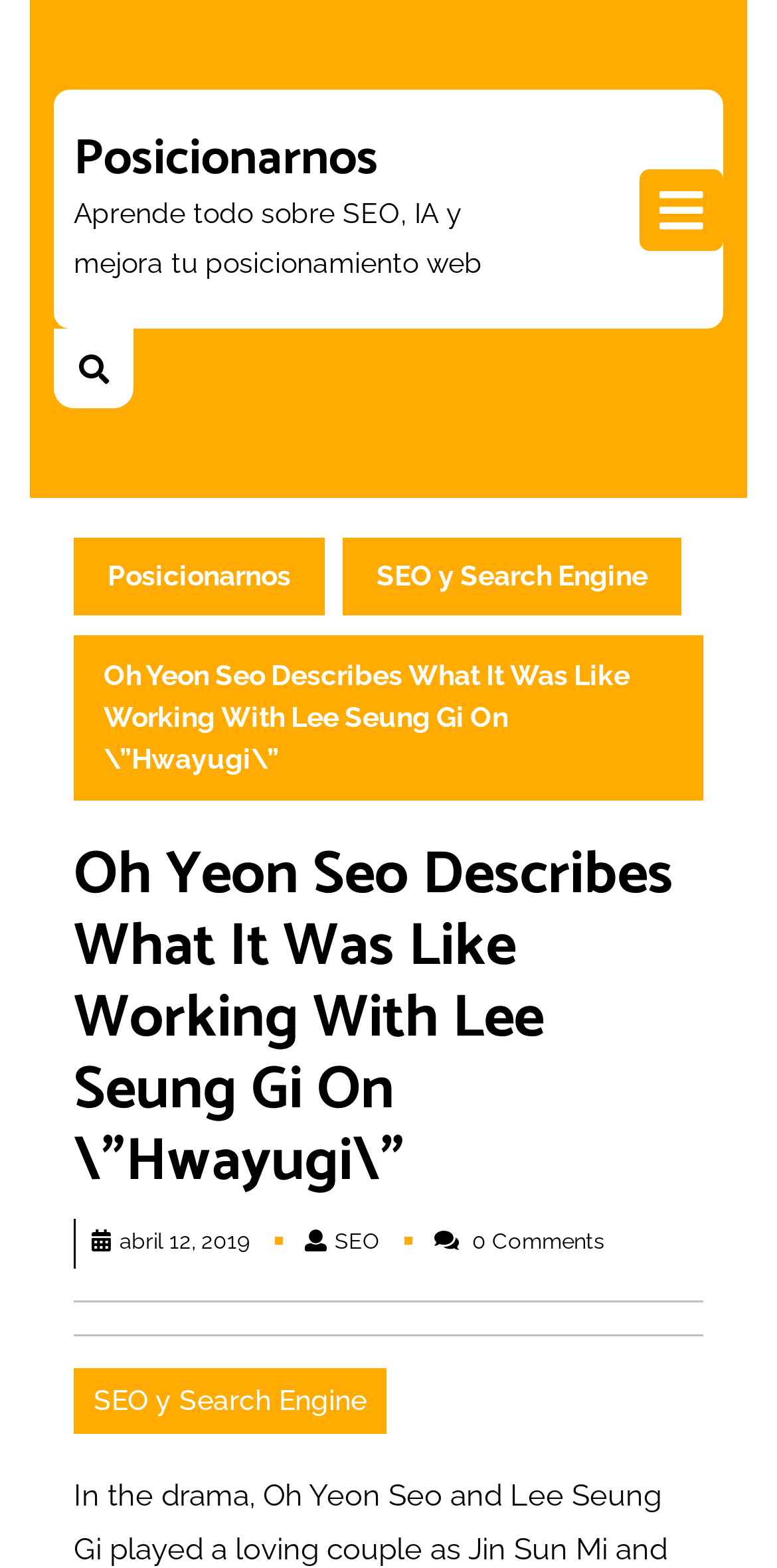What is the name of the drama mentioned in the article?
Based on the visual information, provide a detailed and comprehensive answer.

The article's title mentions 'Hwayugi', which is the name of the drama that Oh Yeon Seo worked on with Lee Seung Gi.